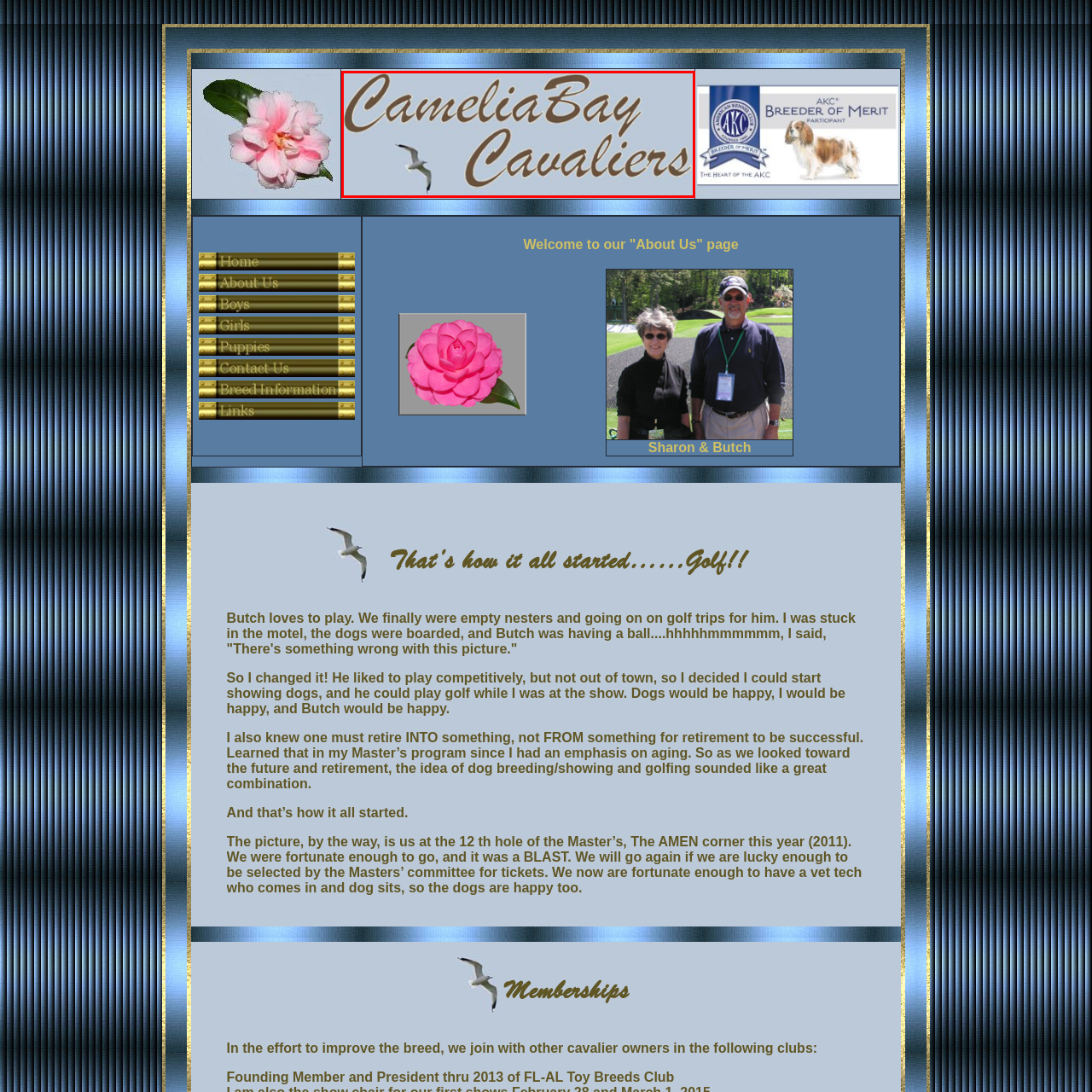Focus on the highlighted area in red, What breed is the breeder dedicated to? Answer using a single word or phrase.

Cavalier King Charles Spaniel